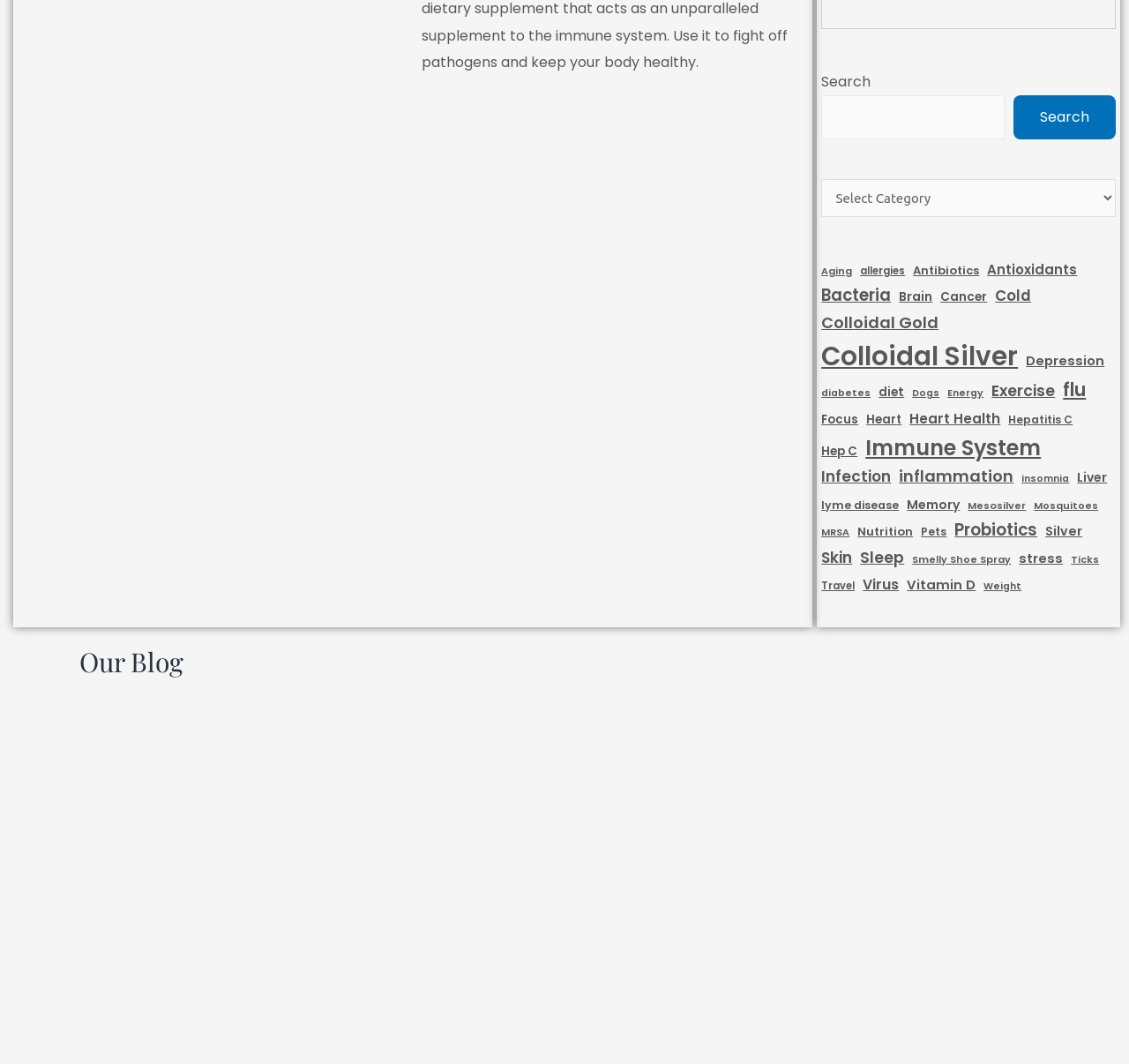Respond to the following question with a brief word or phrase:
How many categories are listed on the webpage?

26